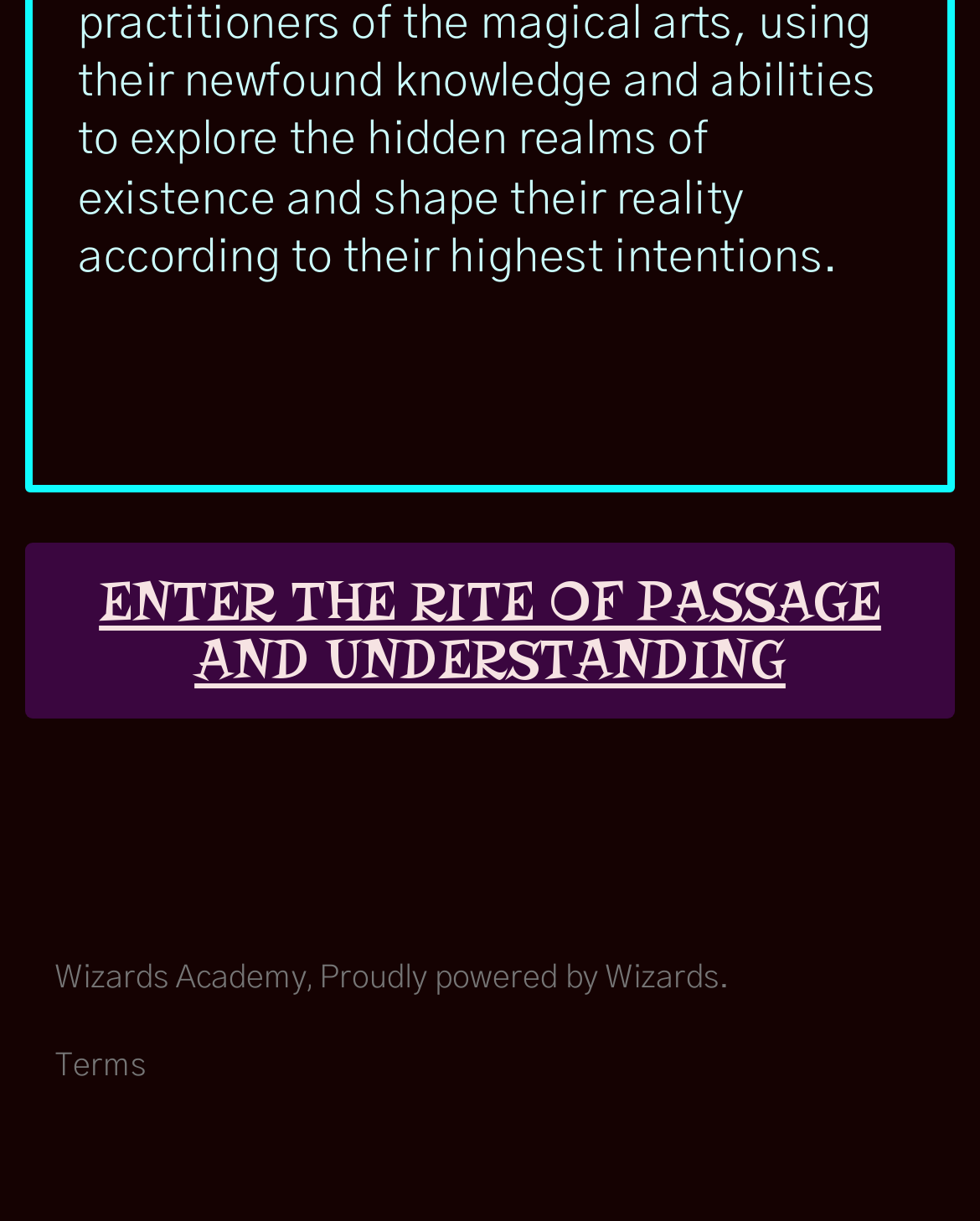Identify the bounding box for the UI element specified in this description: "Terms". The coordinates must be four float numbers between 0 and 1, formatted as [left, top, right, bottom].

[0.056, 0.861, 0.149, 0.887]